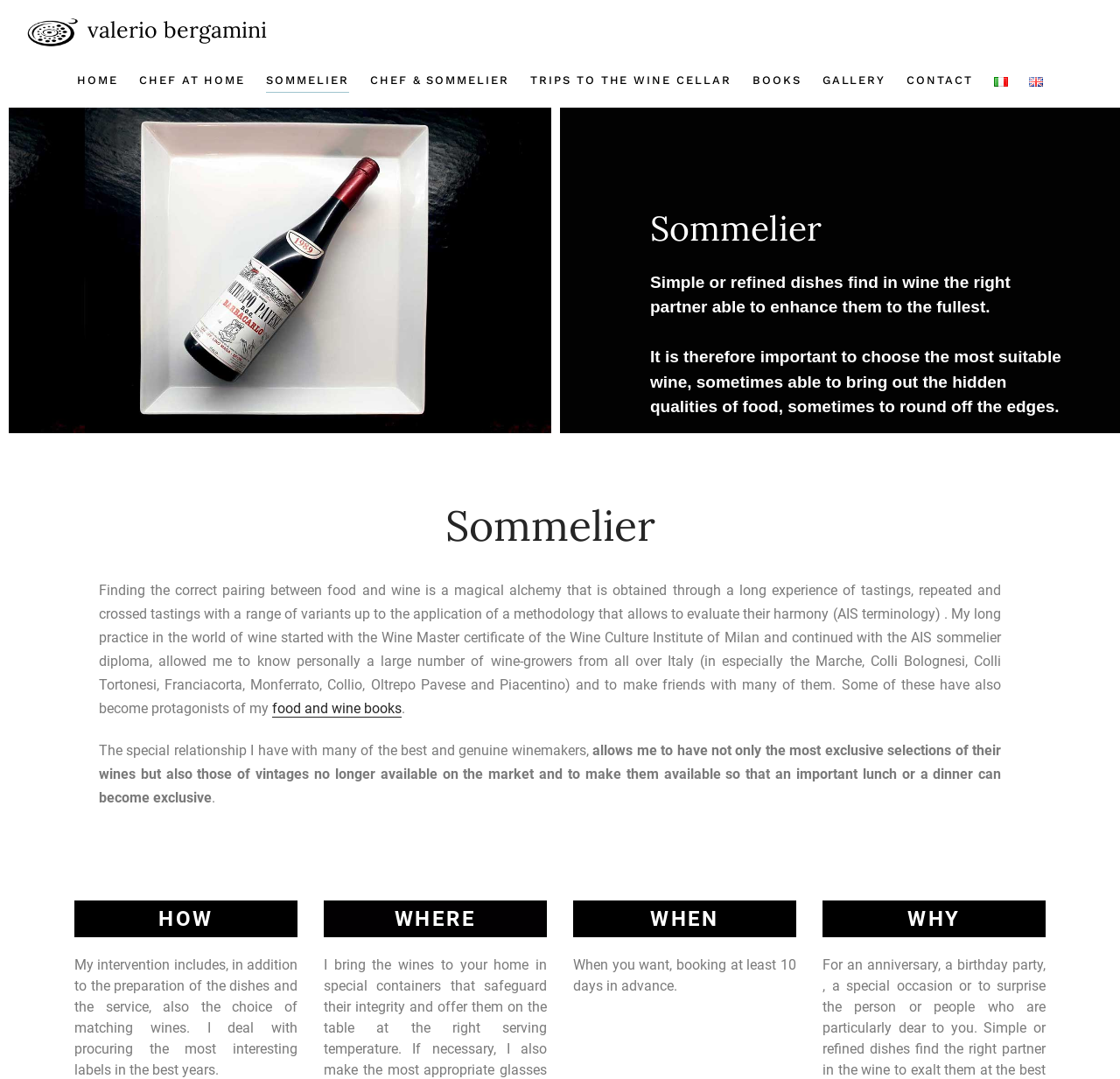Using the description: "Chef at Home", identify the bounding box of the corresponding UI element in the screenshot.

[0.124, 0.047, 0.219, 0.102]